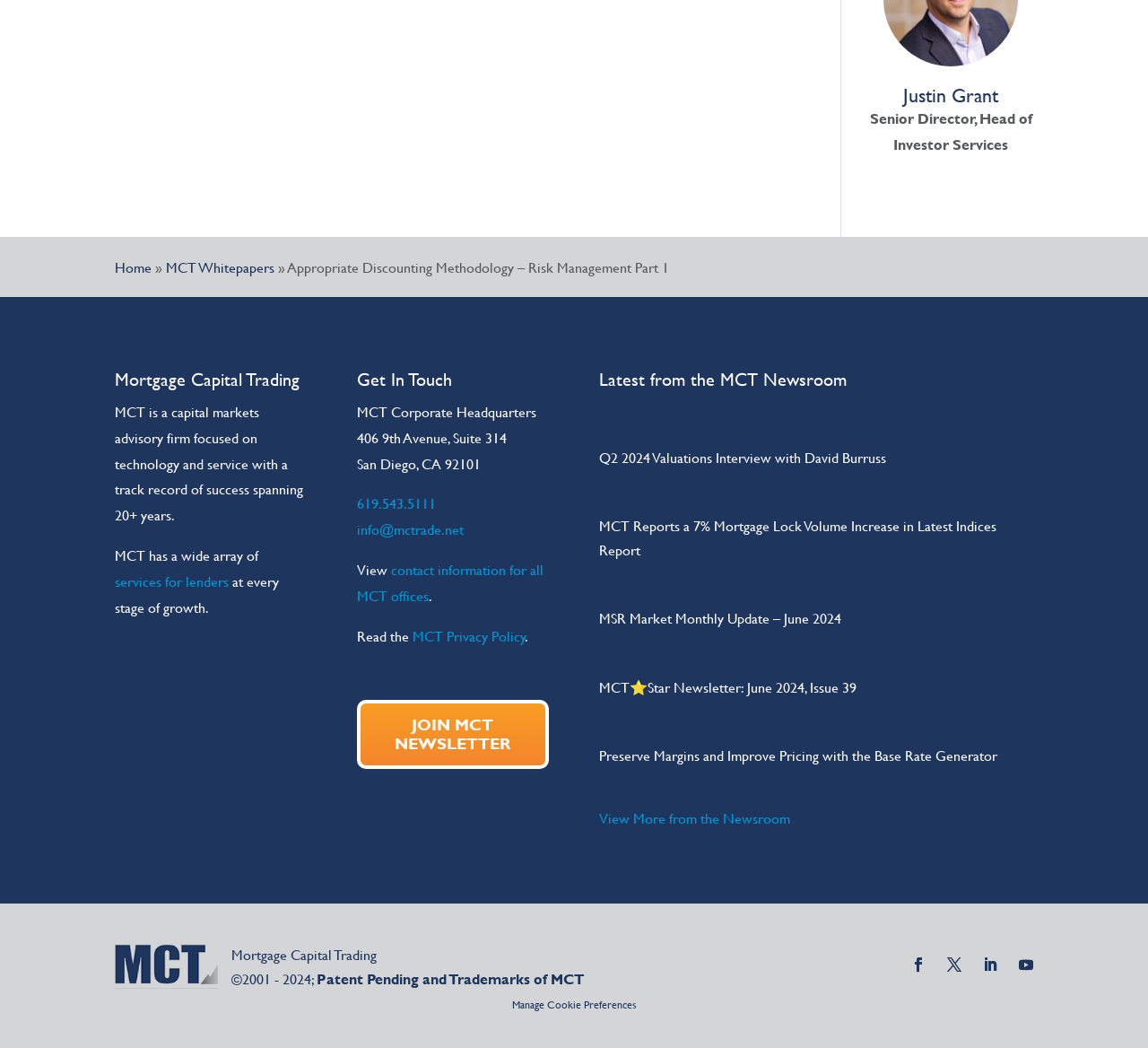Provide your answer in one word or a succinct phrase for the question: 
What is the name of the person mentioned at the top of the page?

Justin Grant